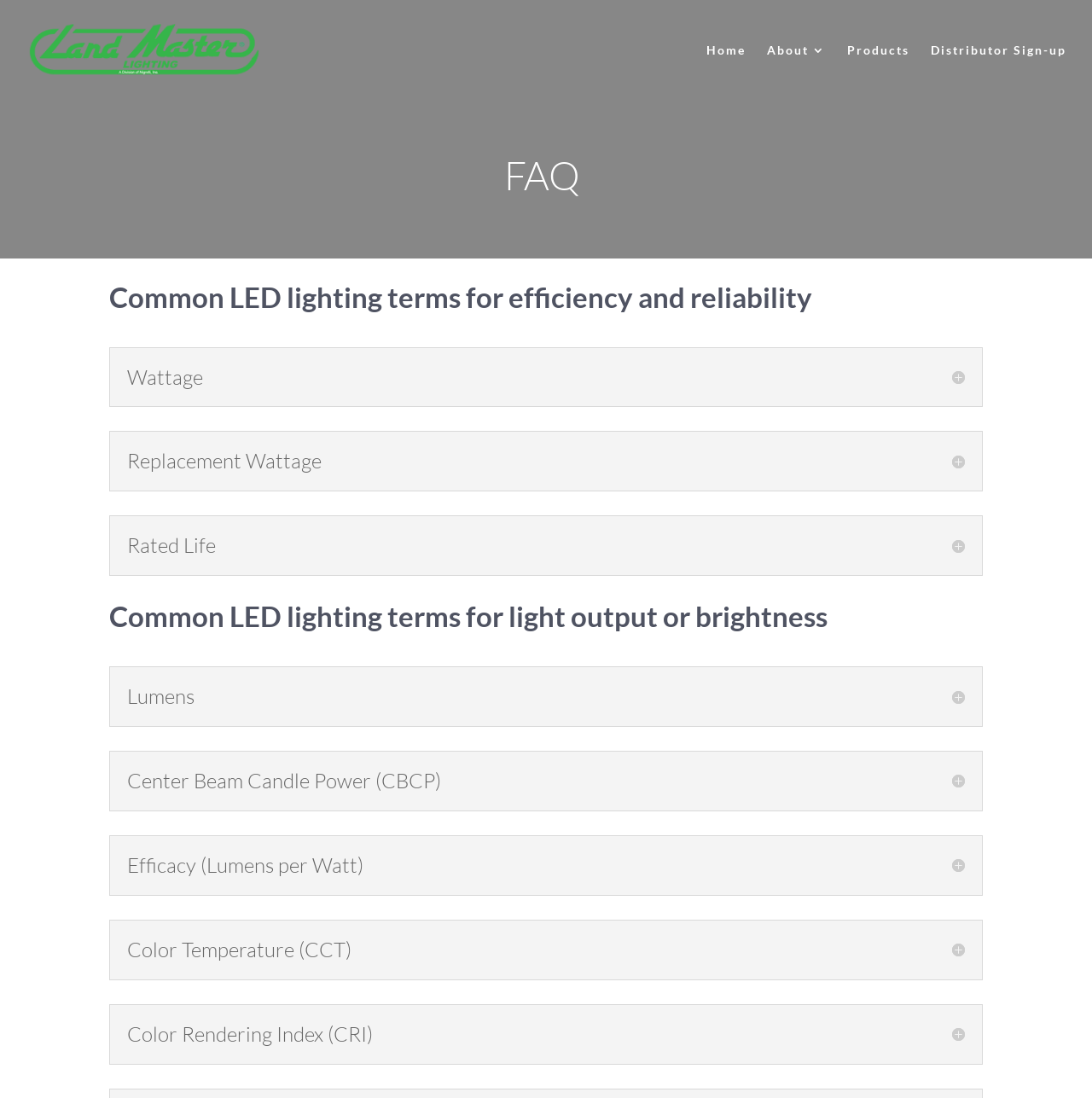What is the term related to light output or brightness? Based on the screenshot, please respond with a single word or phrase.

Lumens